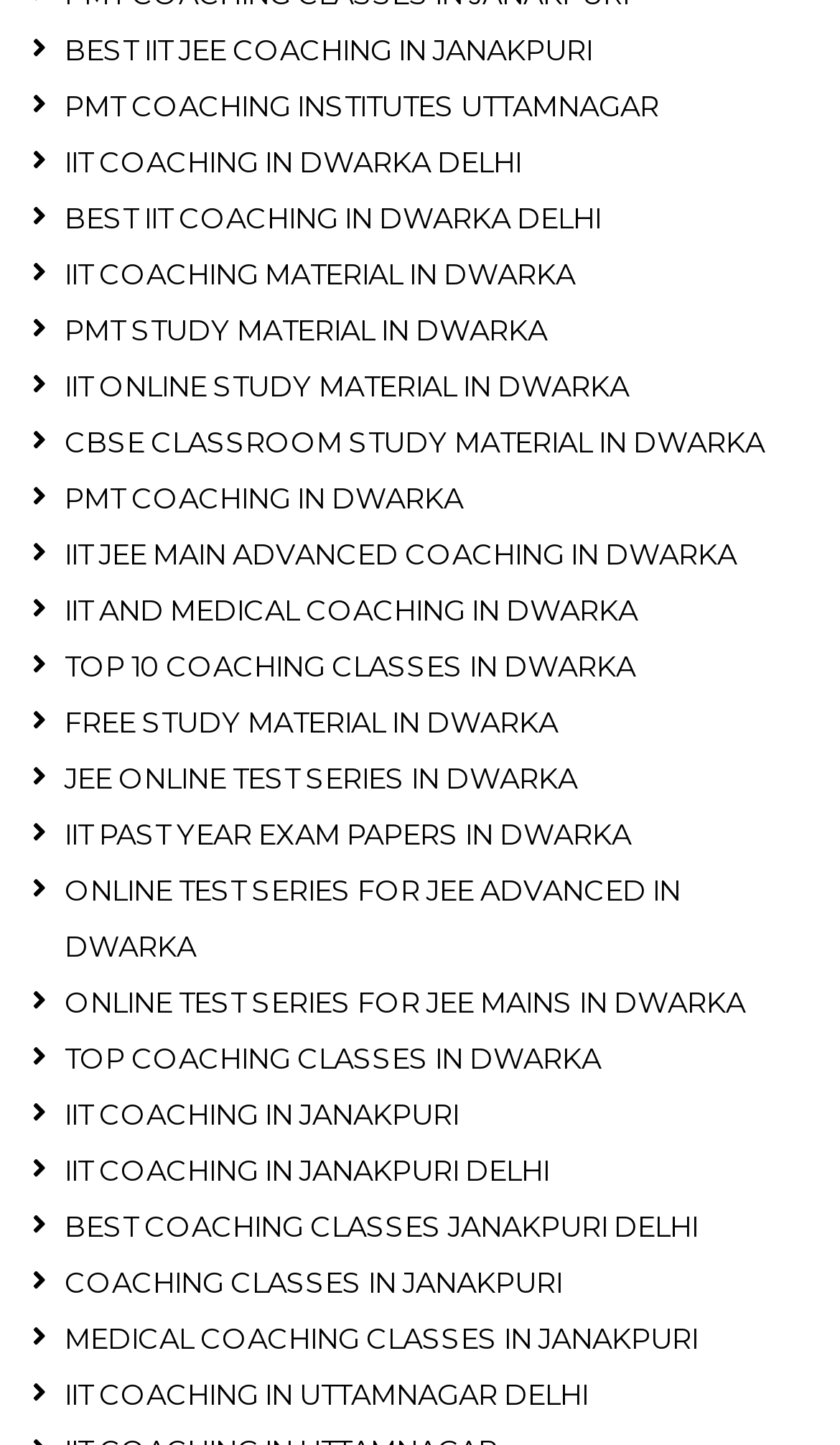Please identify the bounding box coordinates of the element's region that I should click in order to complete the following instruction: "Explore IIT ONLINE STUDY MATERIAL IN DWARKA". The bounding box coordinates consist of four float numbers between 0 and 1, i.e., [left, top, right, bottom].

[0.038, 0.248, 0.962, 0.287]